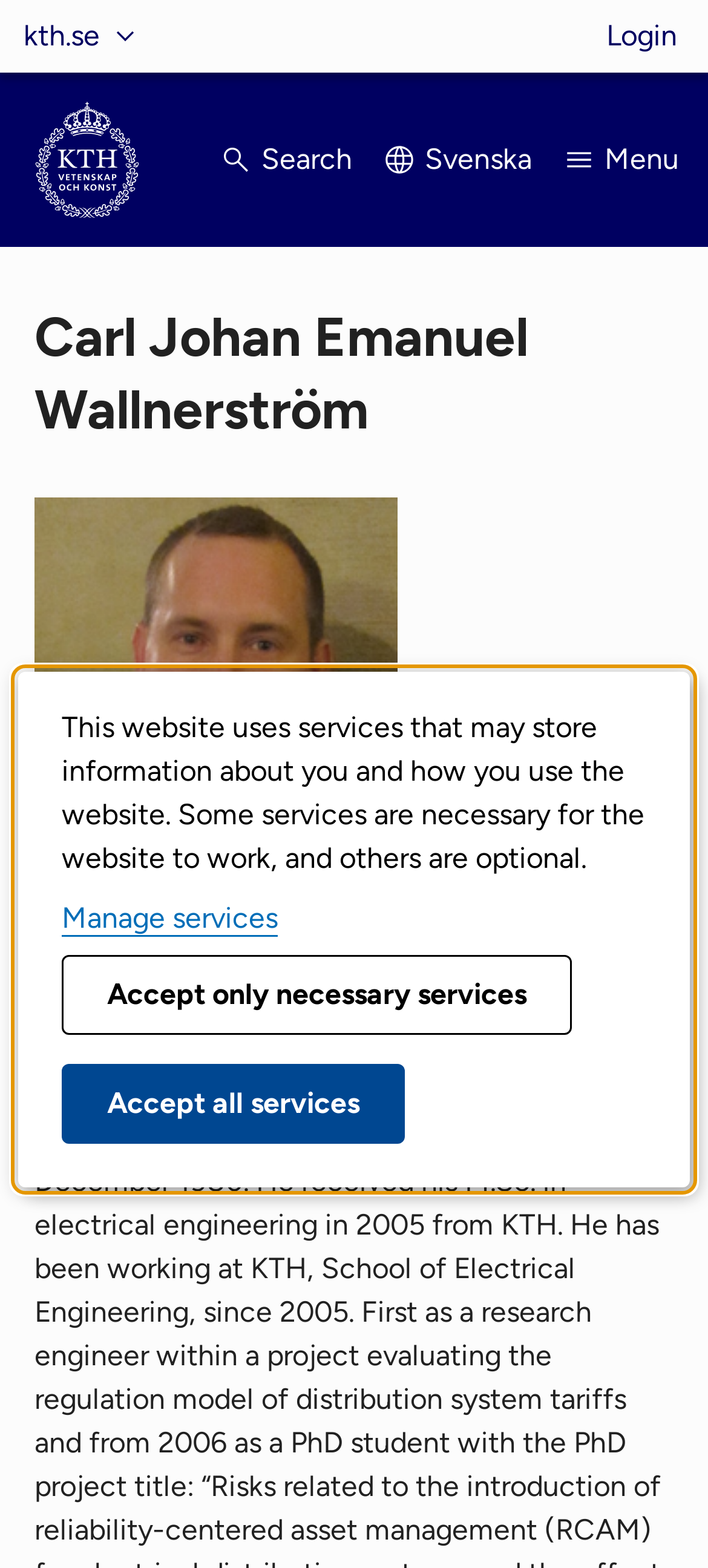Specify the bounding box coordinates of the area that needs to be clicked to achieve the following instruction: "View mission statement".

None